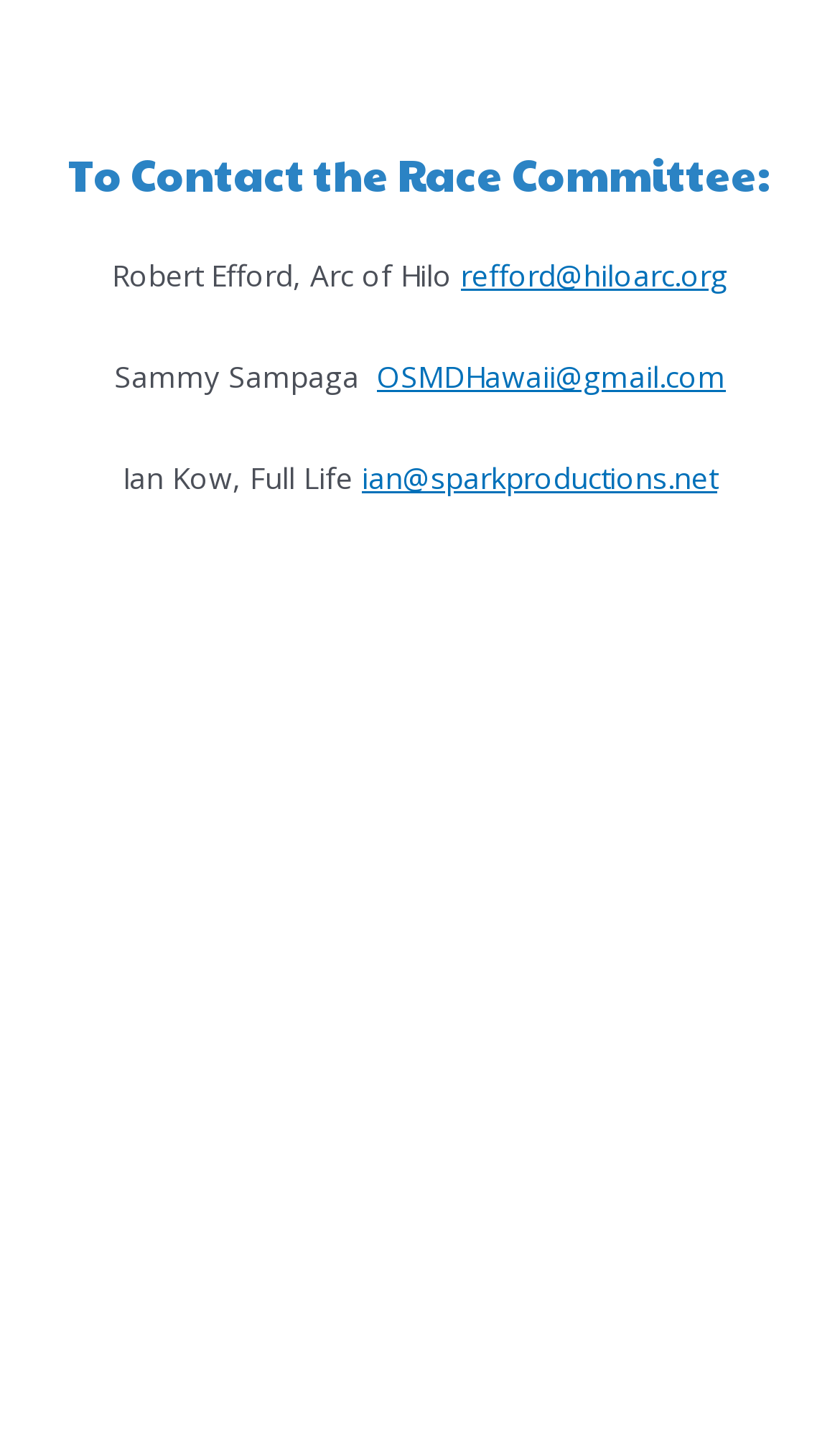Provide a one-word or short-phrase answer to the question:
How many people are listed as contacts?

3